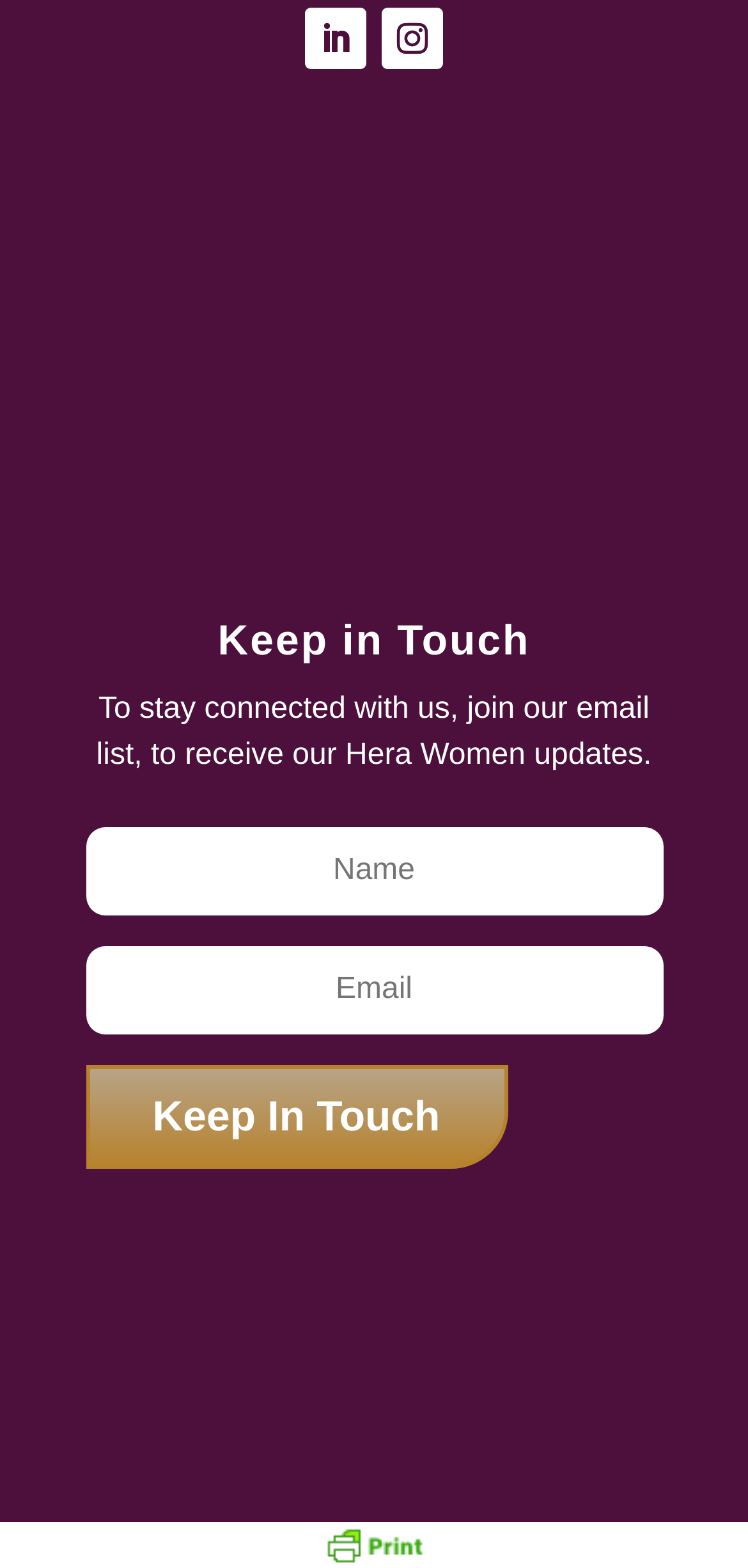Please give a concise answer to this question using a single word or phrase: 
What is the first menu item?

Home